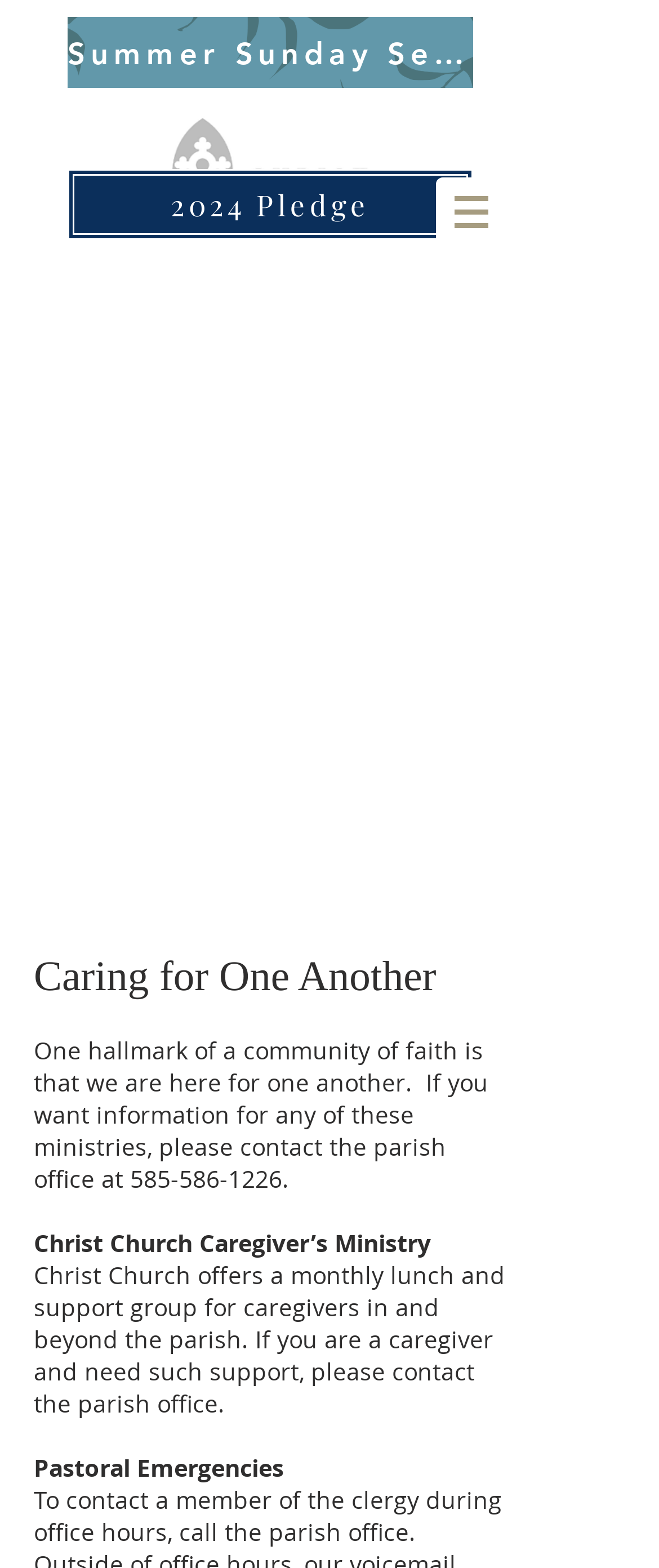What is the name of the church?
Please provide a comprehensive and detailed answer to the question.

The church's logo is displayed at the top of the webpage, and it is labeled as 'Christ Church Logo.png'. This suggests that the church's name is Christ Church.